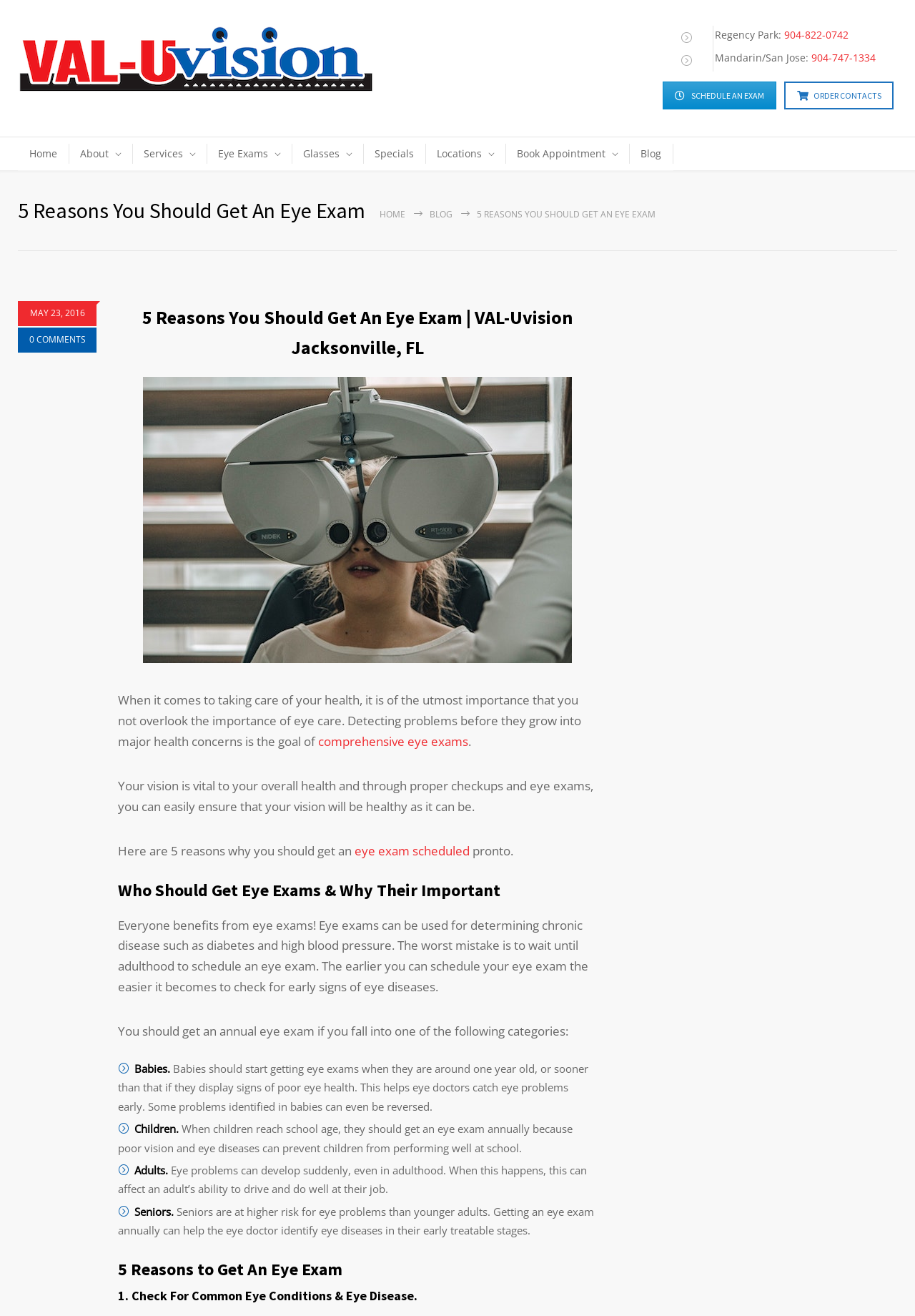What is the purpose of comprehensive eye exams?
Using the details from the image, give an elaborate explanation to answer the question.

I found the answer by reading the text on the webpage, which states that 'Detecting problems before they grow into major health concerns is the goal of comprehensive eye exams'.